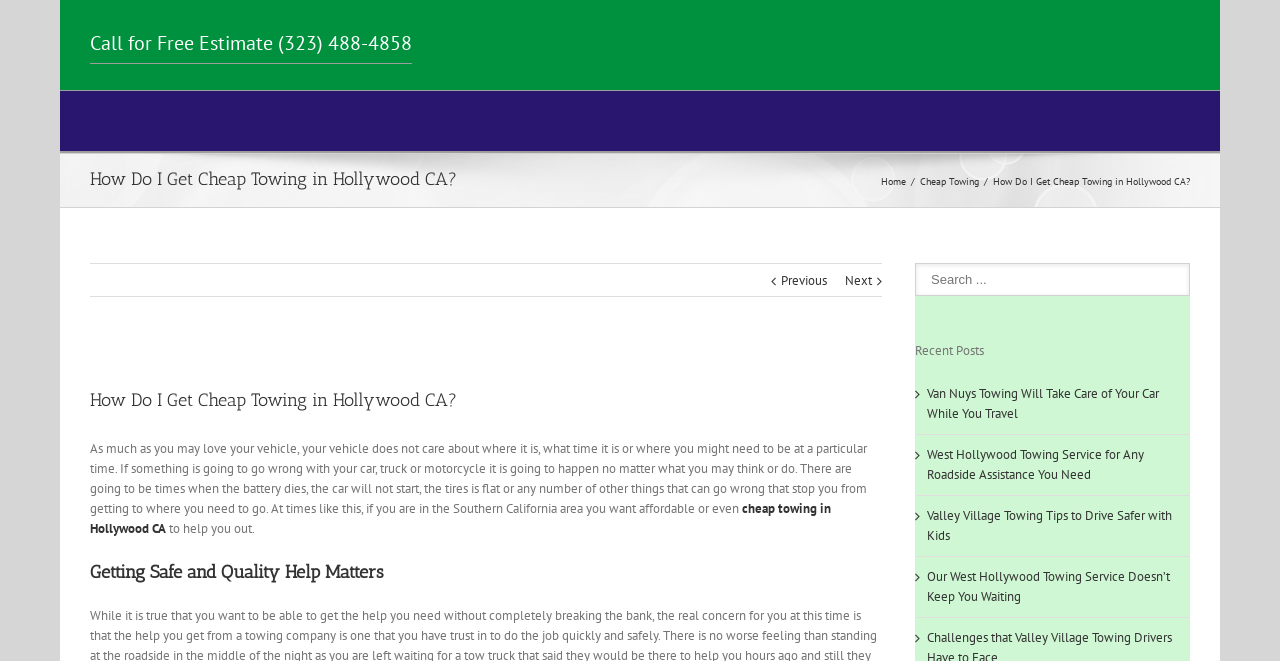What is the topic of the article on the webpage?
Examine the image closely and answer the question with as much detail as possible.

The topic of the article on the webpage can be determined by reading the heading 'How Do I Get Cheap Towing in Hollywood CA?' and the surrounding text which discusses the importance of affordable towing services.